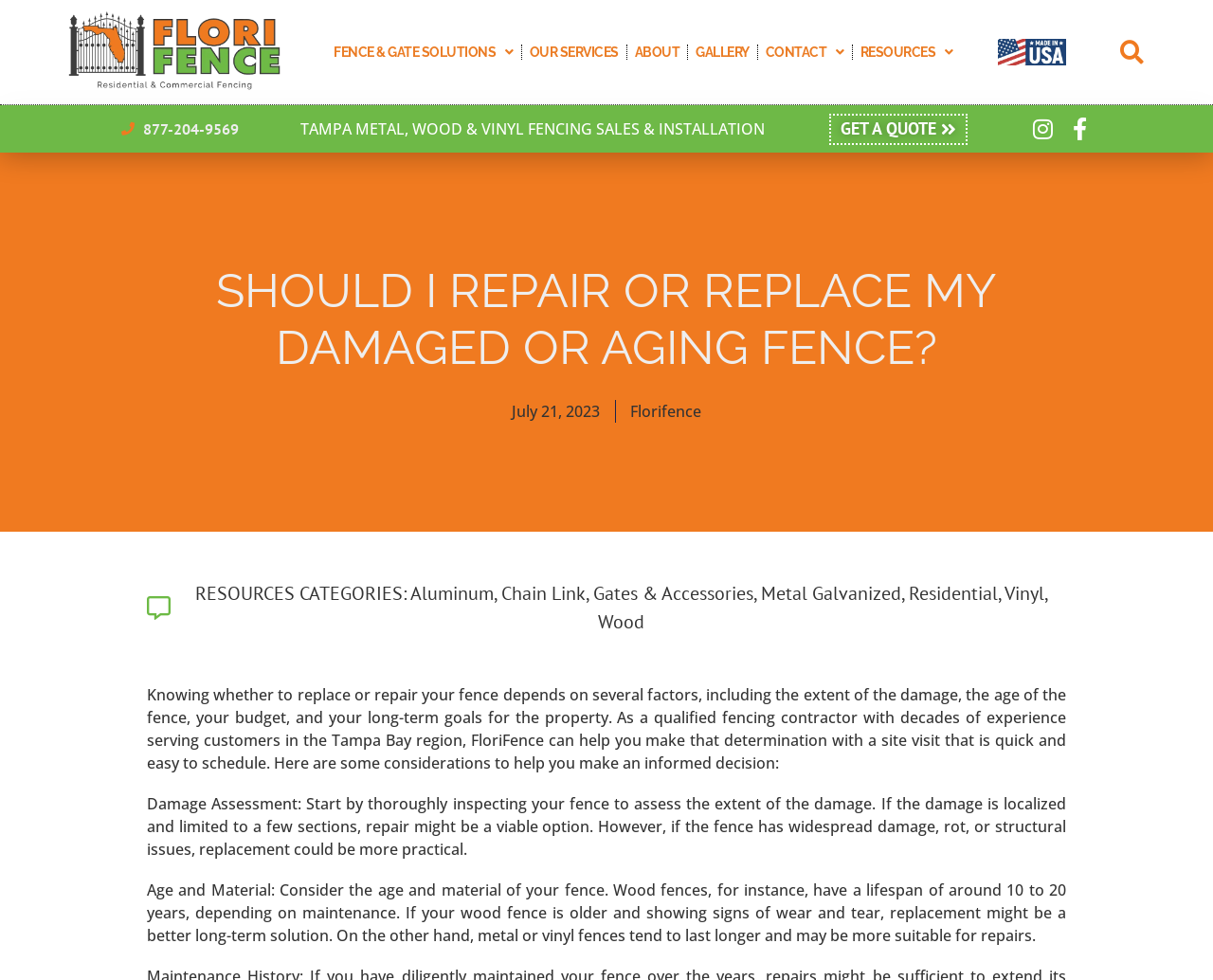What is the purpose of the site visit mentioned?
Deliver a detailed and extensive answer to the question.

According to the text, the purpose of the site visit is to help determine whether to replace or repair a fence, taking into account factors such as the extent of the damage, the age of the fence, budget, and long-term goals for the property.